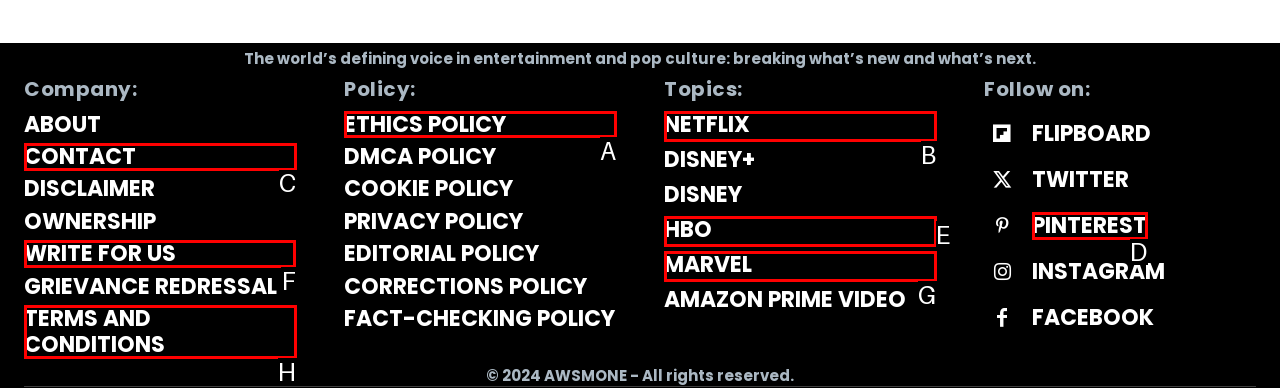Tell me which element should be clicked to achieve the following objective: Click on WRITE FOR US
Reply with the letter of the correct option from the displayed choices.

F